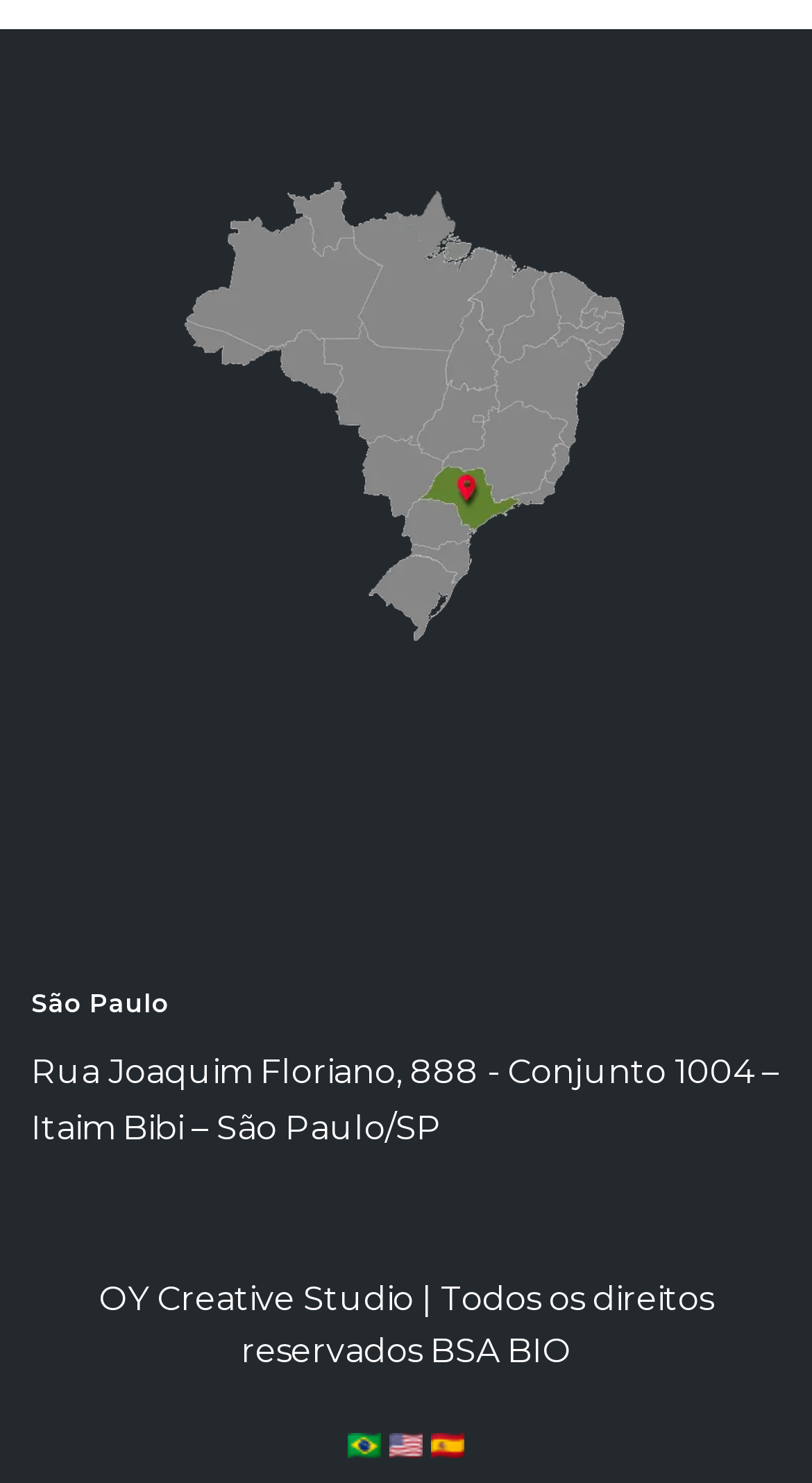Locate the UI element that matches the description OY Creative Studio in the webpage screenshot. Return the bounding box coordinates in the format (top-left x, top-left y, bottom-right x, bottom-right y), with values ranging from 0 to 1.

[0.122, 0.862, 0.509, 0.889]